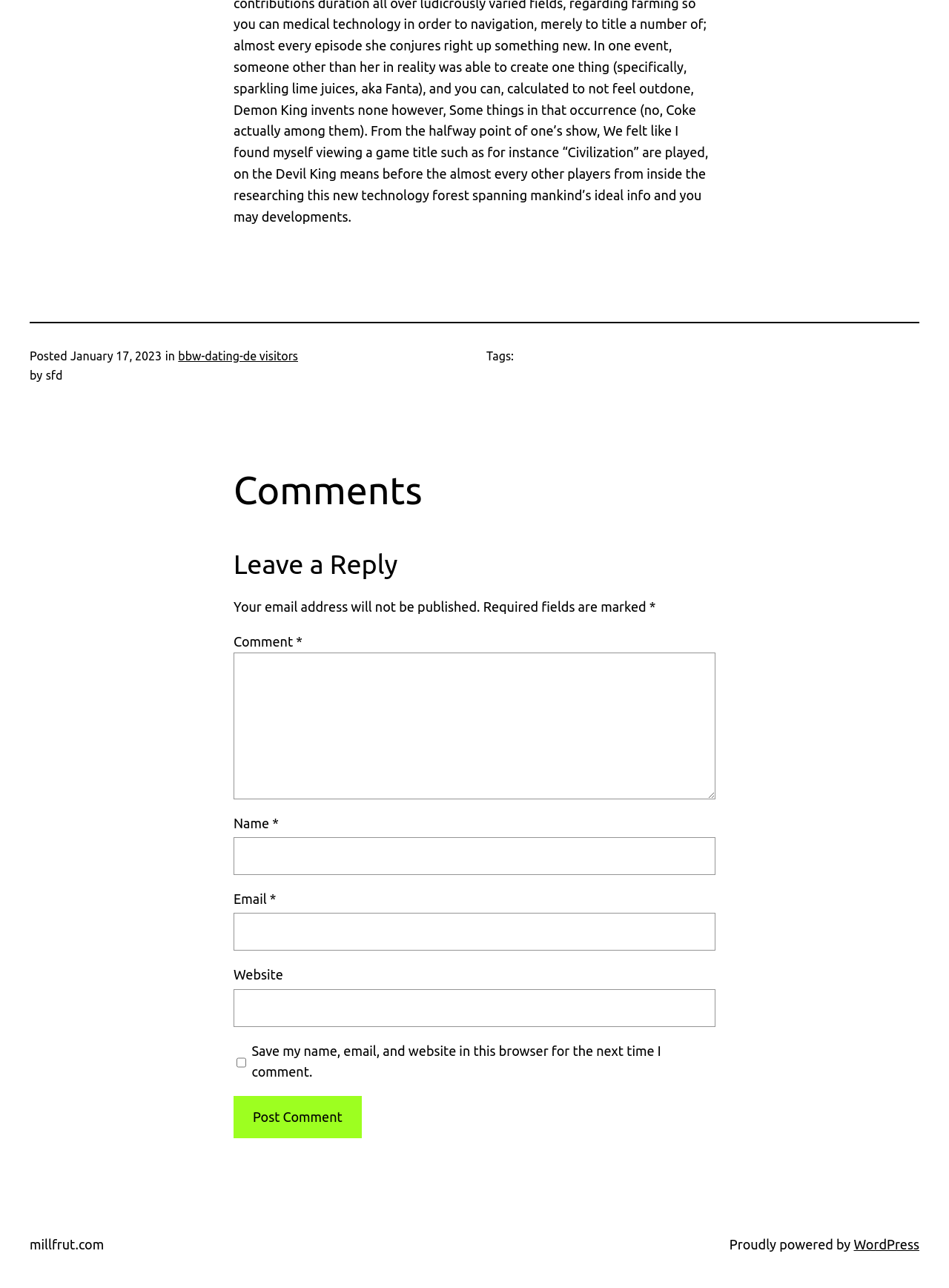What is the name of the platform powering the website?
Using the details shown in the screenshot, provide a comprehensive answer to the question.

I found the name of the platform powering the website by looking at the link element at the bottom of the page that says 'WordPress'.